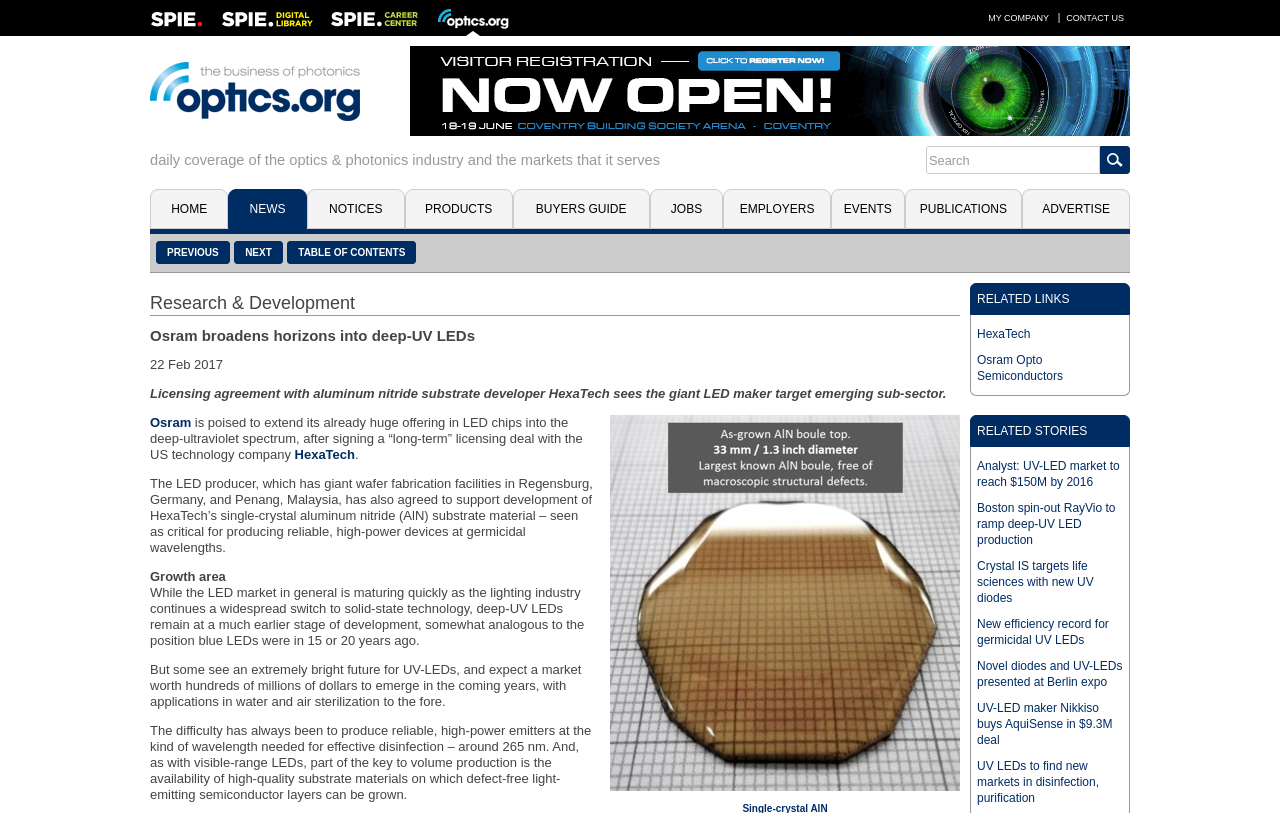Based on the visual content of the image, answer the question thoroughly: What is the expected market worth of UV-LEDs in the coming years?

The answer can be found in the text 'But some see an extremely bright future for UV-LEDs, and expect a market worth hundreds of millions of dollars to emerge in the coming years, with applications in water and air sterilization to the fore.' where it mentions the expected market worth.